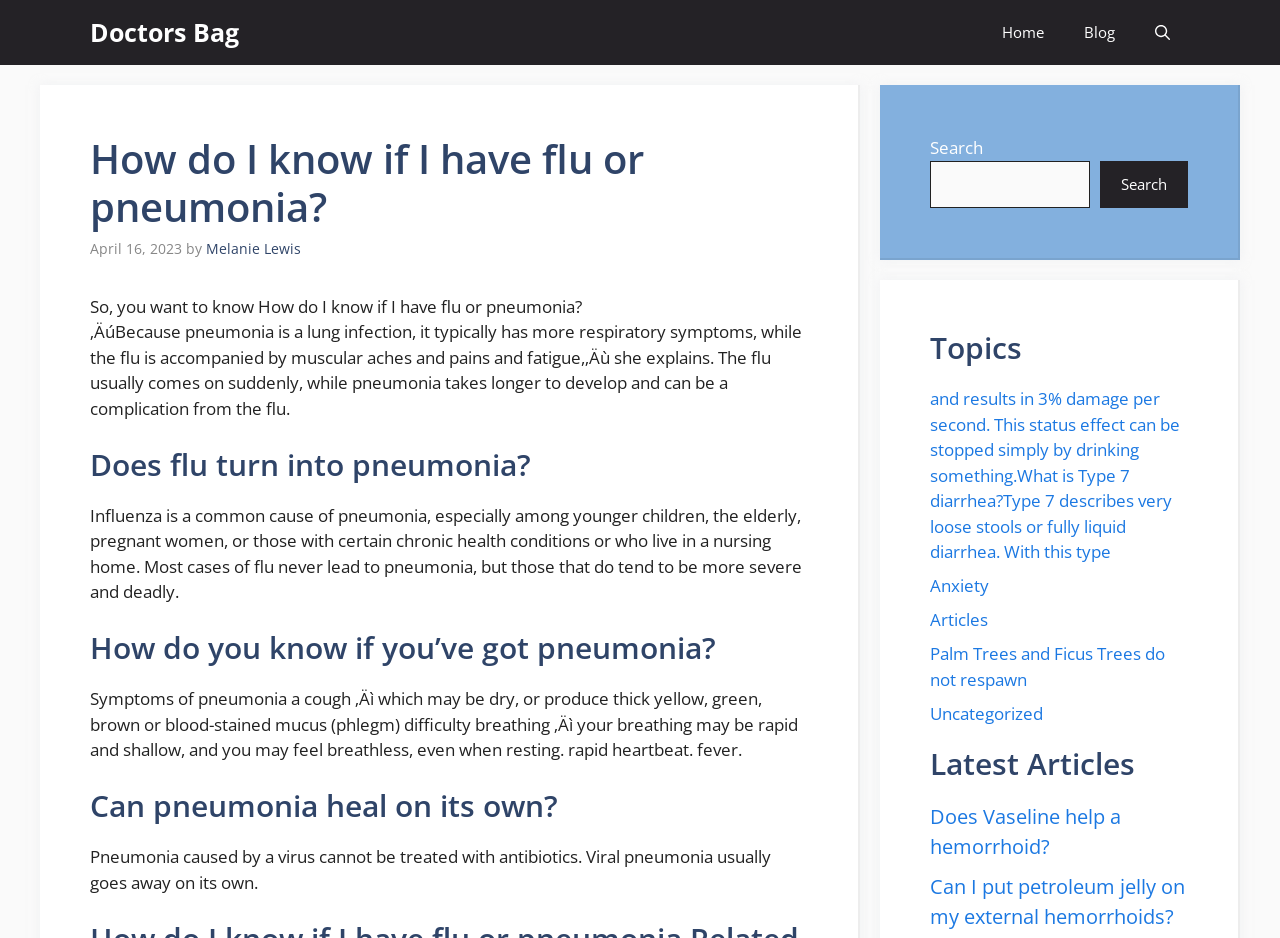Give a full account of the webpage's elements and their arrangement.

This webpage is an article about how to determine if you have the flu or pneumonia. At the top, there is a navigation bar with links to "Doctors Bag", "Home", "Blog", and "Open Search Bar". Below the navigation bar, there is a header section with the title "How do I know if I have flu or pneumonia?" and a timestamp "April 16, 2023". 

The main content of the article is divided into sections, each with a heading. The first section explains the difference between flu and pneumonia, citing a quote from Melanie Lewis. The following sections discuss whether flu can turn into pneumonia, how to know if you have pneumonia, and whether pneumonia can heal on its own.

To the right of the main content, there is a complementary section with a search bar and a list of topics, including links to related articles such as "Anxiety", "Articles", and "Uncategorized". There is also a section titled "Latest Articles" with links to other articles, including "Does Vaseline help a hemorrhoid?" and "Can I put petroleum jelly on my external hemorrhoids?"